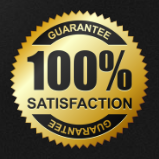Give a one-word or phrase response to the following question: What does the seal guarantee?

100% satisfaction